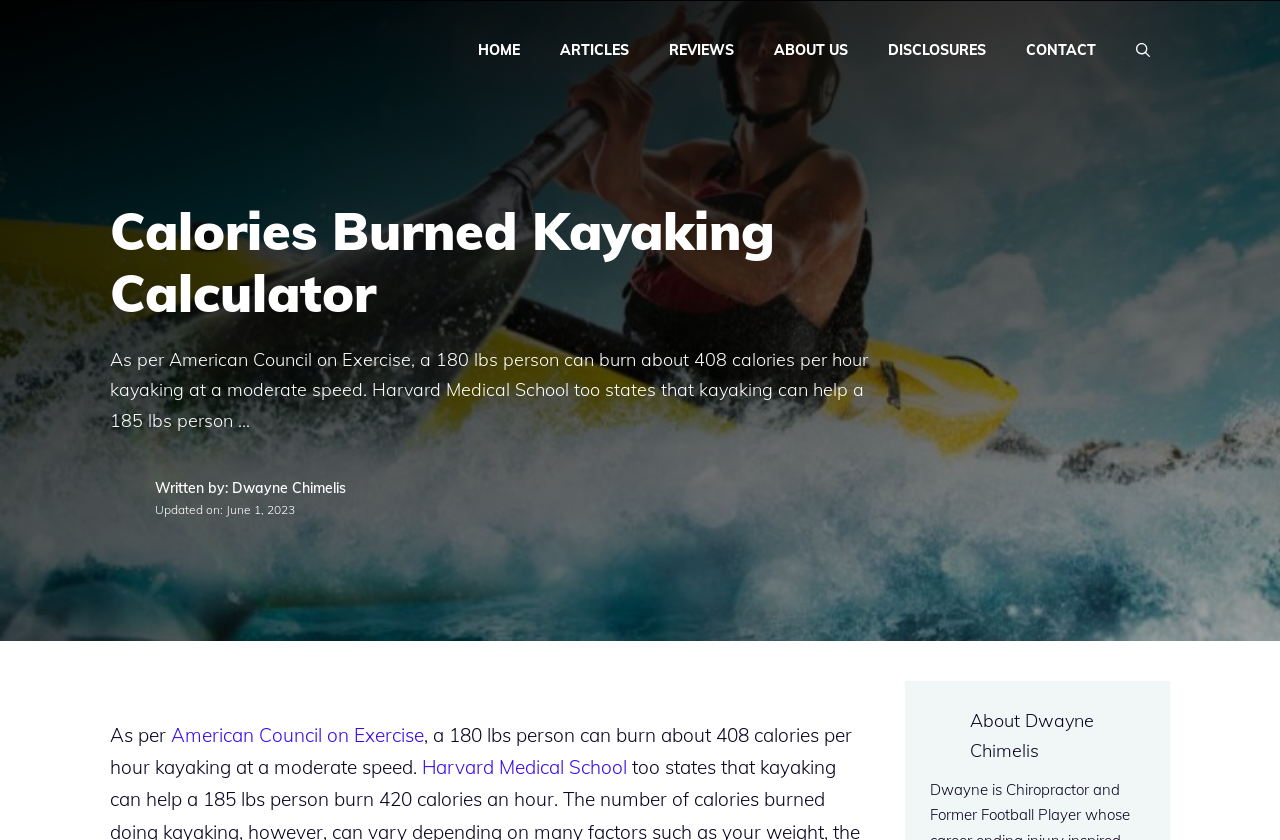Please specify the bounding box coordinates of the clickable section necessary to execute the following command: "read About Dwayne Chimelis".

[0.758, 0.844, 0.855, 0.908]